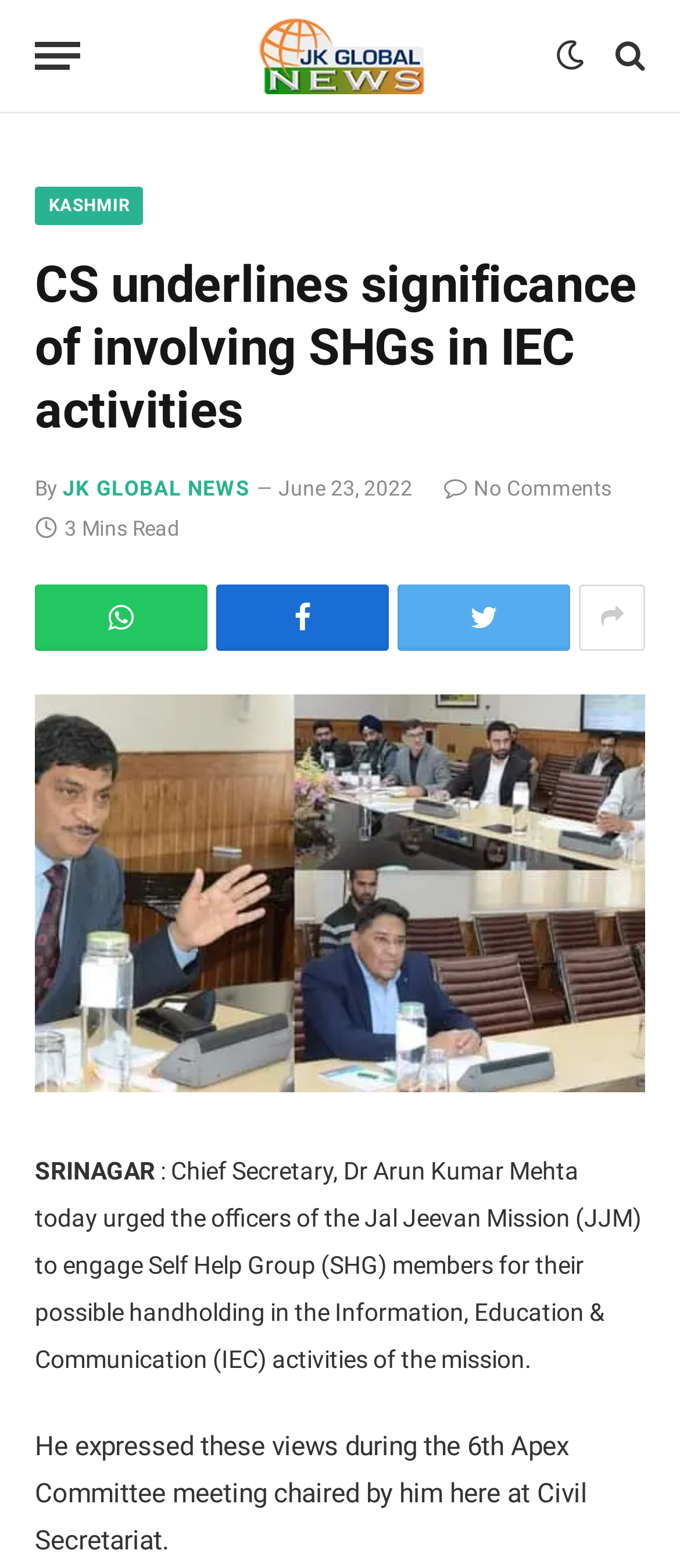Find the bounding box coordinates of the clickable area required to complete the following action: "Click the menu button".

[0.051, 0.011, 0.118, 0.061]